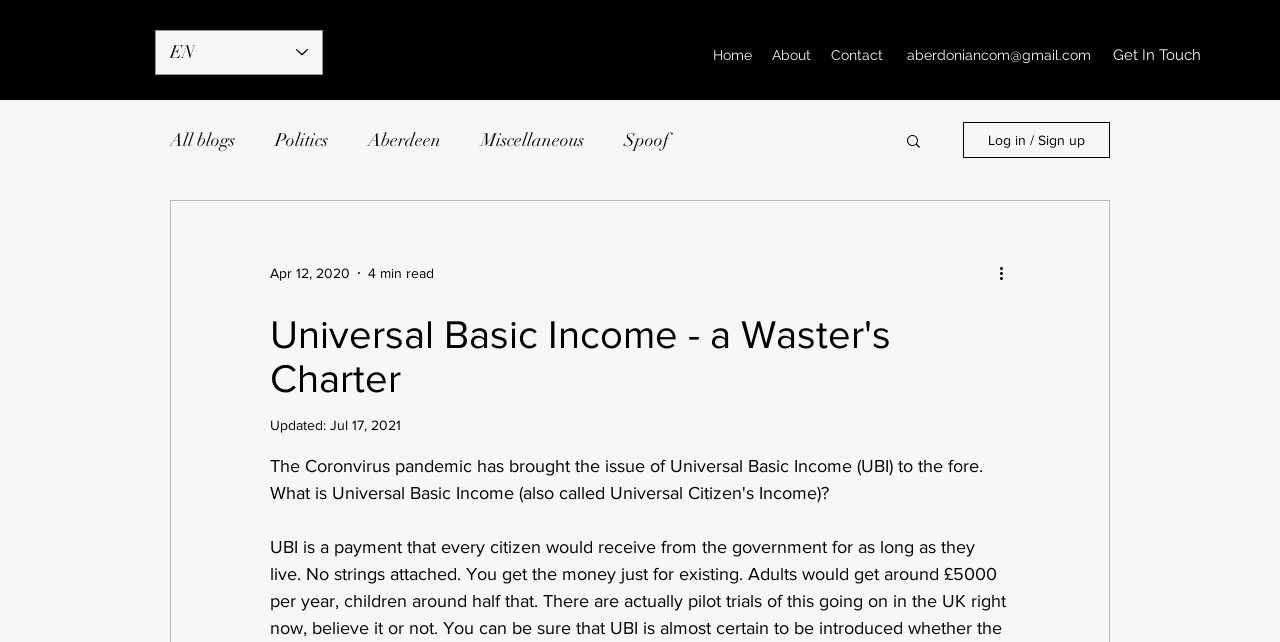Locate the bounding box coordinates of the area where you should click to accomplish the instruction: "Click the 'Keep Up-to-date' button".

None